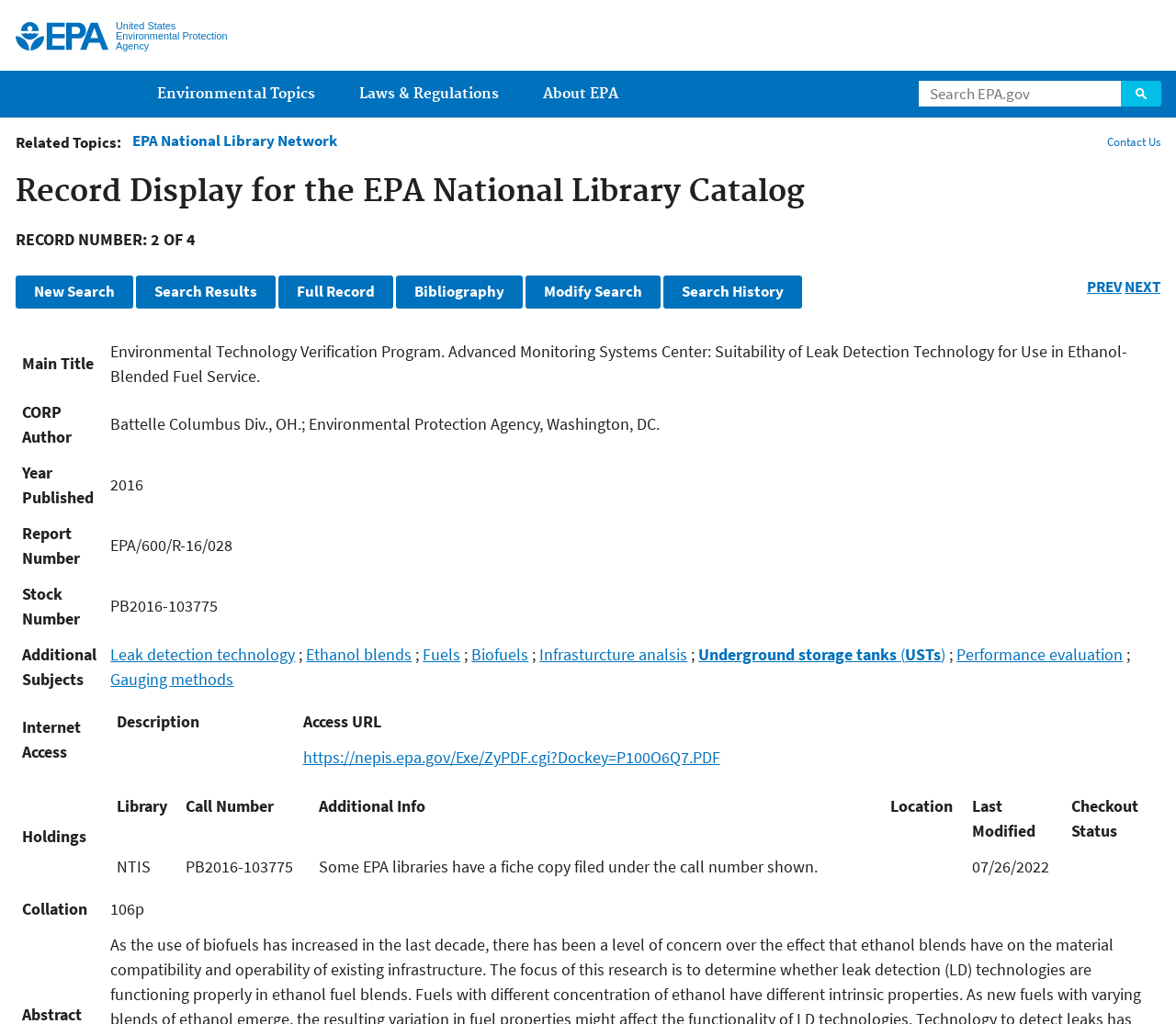Please specify the bounding box coordinates of the clickable region to carry out the following instruction: "View EPA National Library Network". The coordinates should be four float numbers between 0 and 1, in the format [left, top, right, bottom].

[0.112, 0.13, 0.286, 0.145]